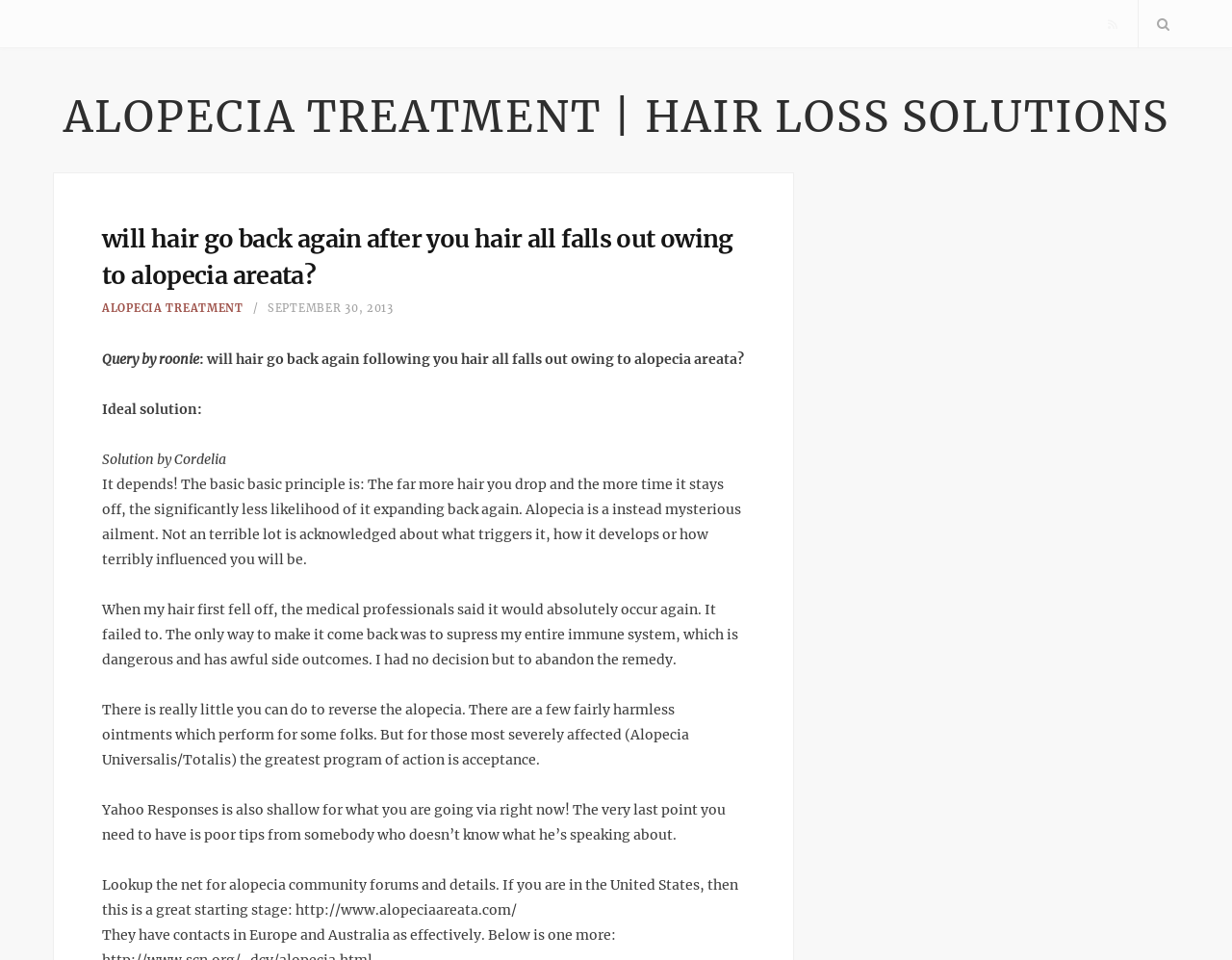From the element description: "RSS", extract the bounding box coordinates of the UI element. The coordinates should be expressed as four float numbers between 0 and 1, in the order [left, top, right, bottom].

[0.895, 0.001, 0.911, 0.051]